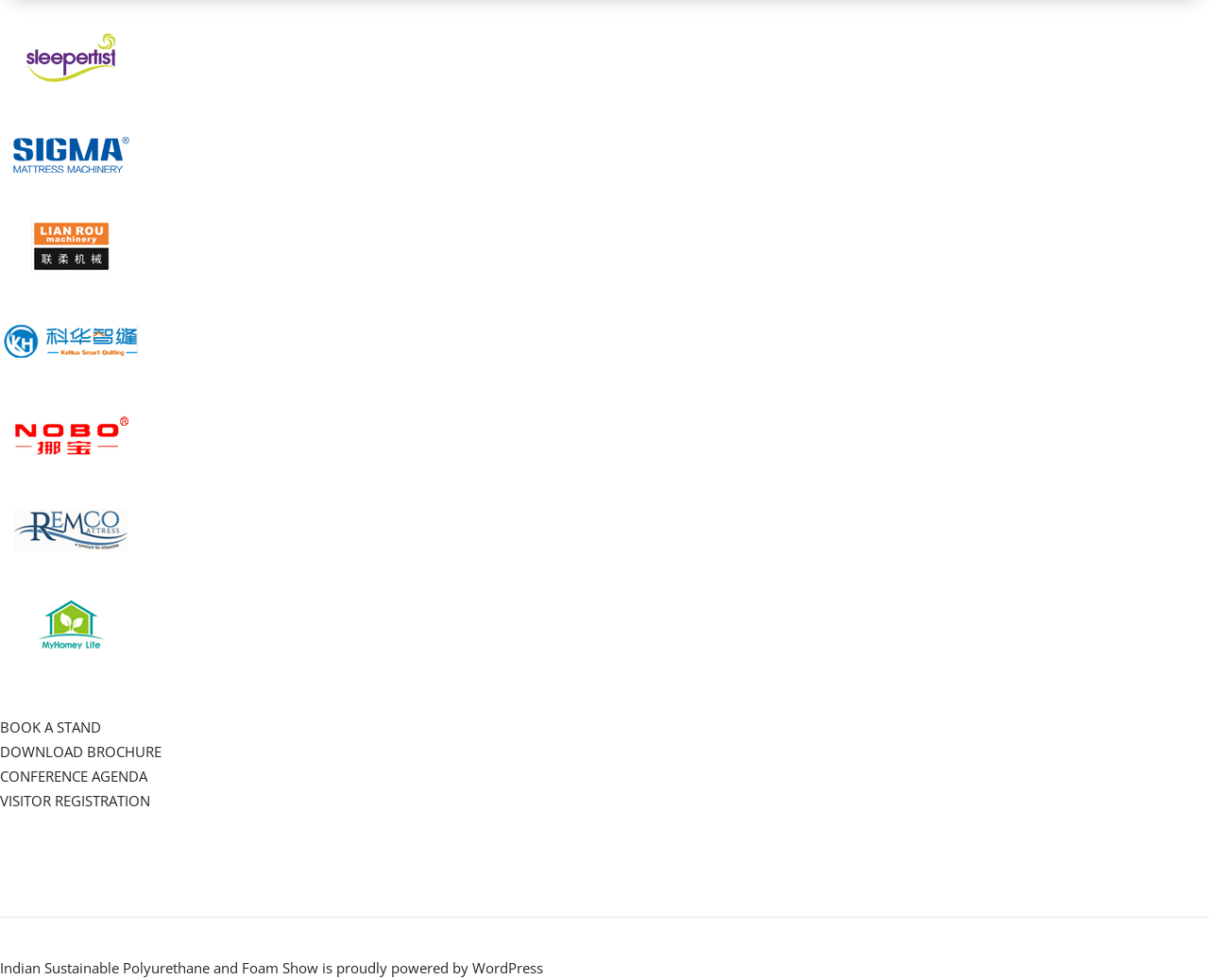What is the platform used to power the website?
Observe the image and answer the question with a one-word or short phrase response.

WordPress